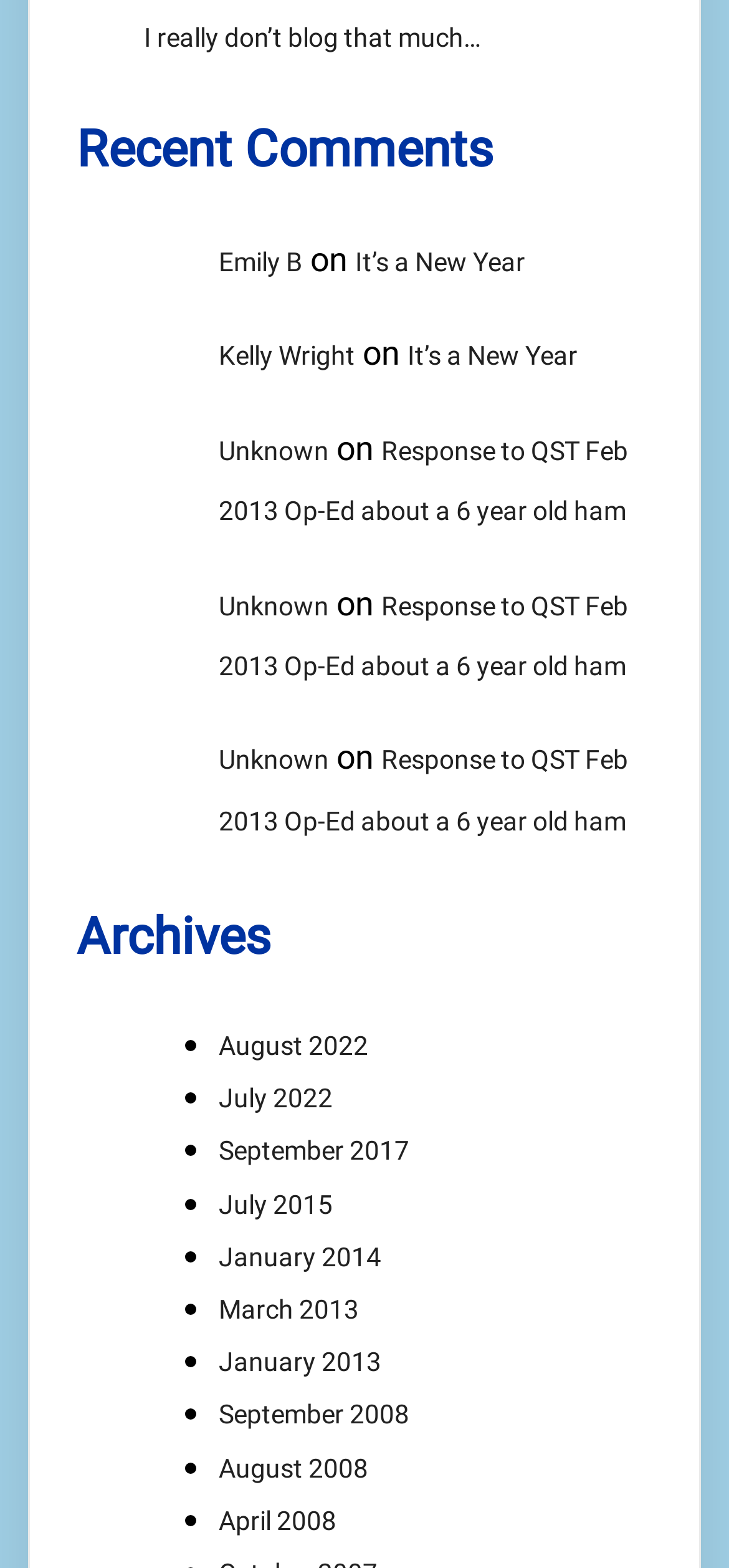Provide a brief response using a word or short phrase to this question:
How many recent comments are listed?

3